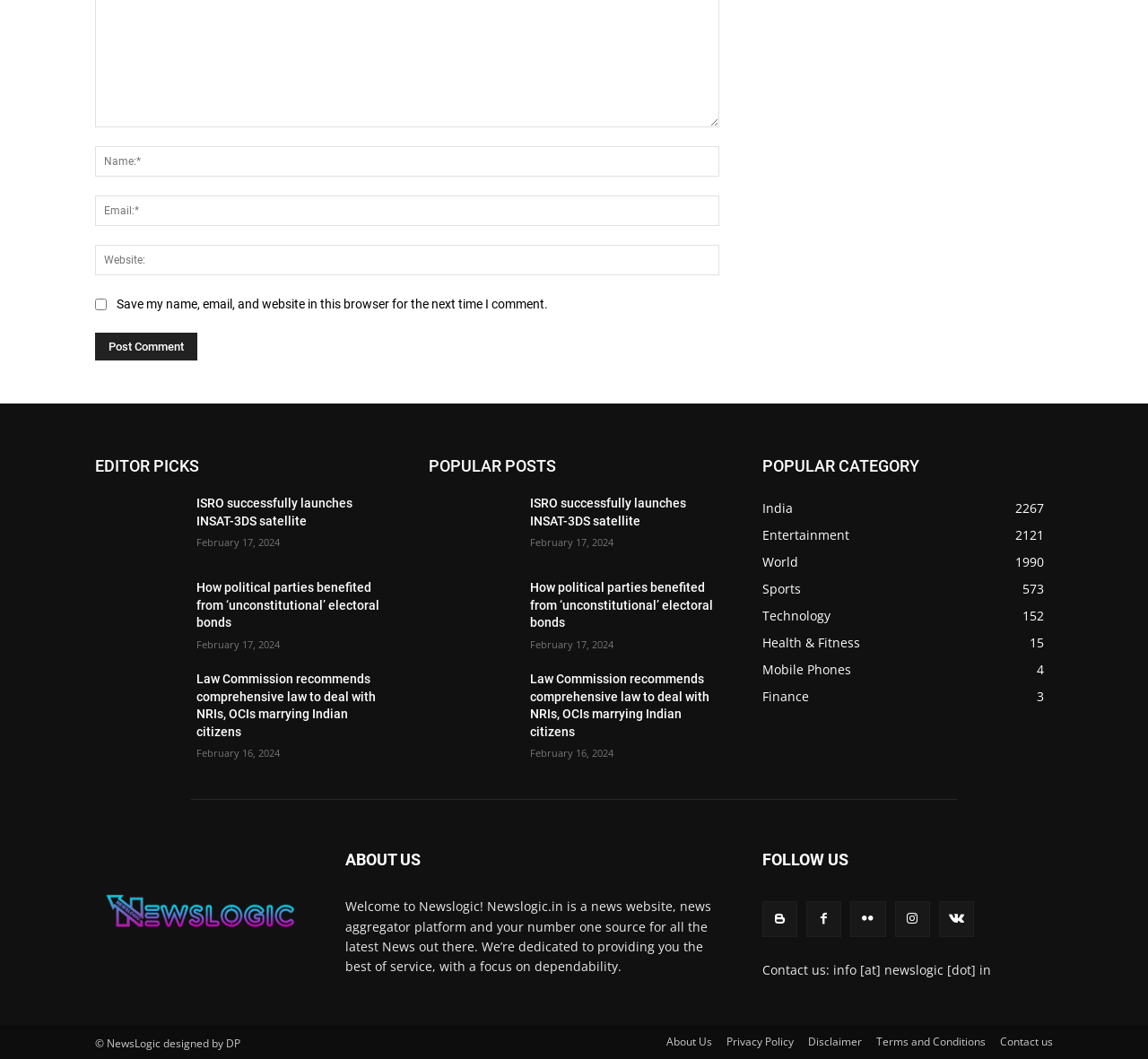Can you pinpoint the bounding box coordinates for the clickable element required for this instruction: "Enter your name"? The coordinates should be four float numbers between 0 and 1, i.e., [left, top, right, bottom].

[0.083, 0.138, 0.627, 0.166]